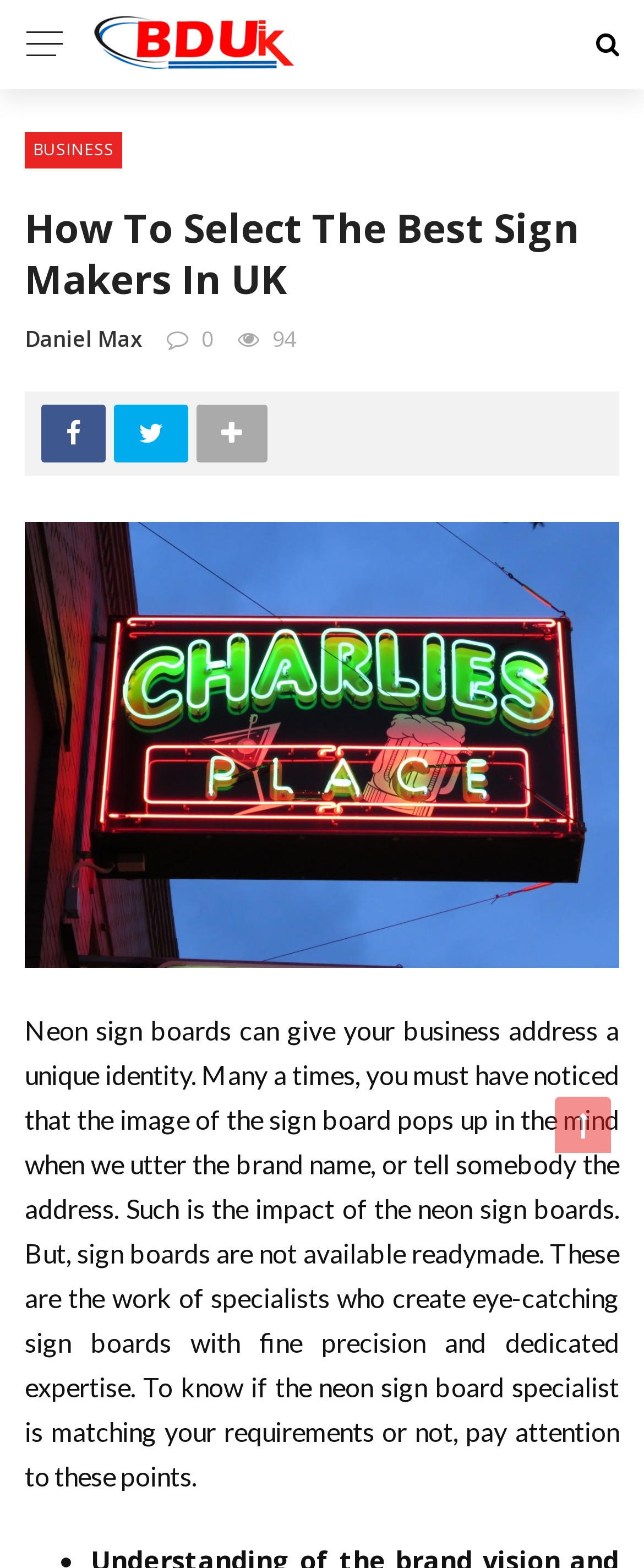What is the relationship between a brand name and a sign board?
Examine the screenshot and reply with a single word or phrase.

Sign board image pops up in mind